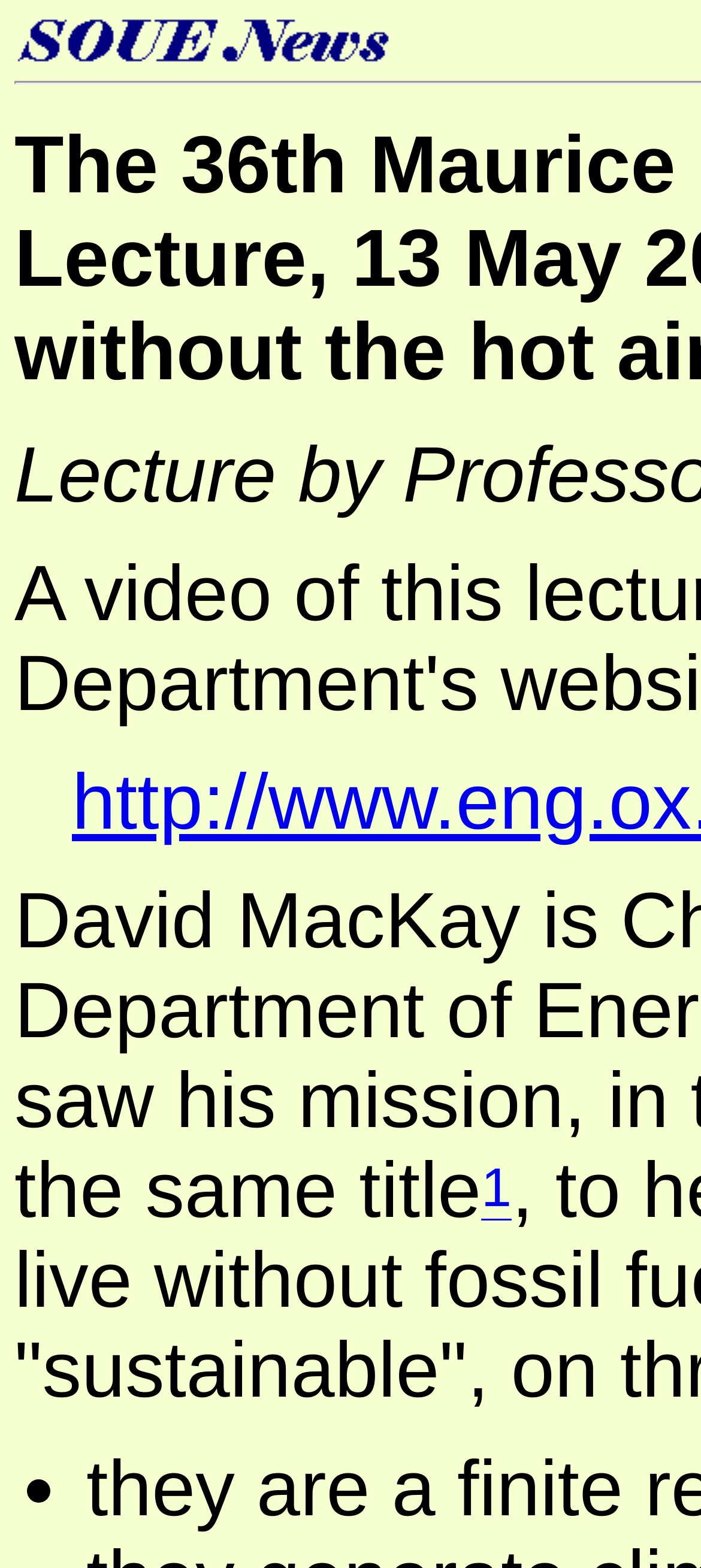Identify the bounding box coordinates for the UI element described by the following text: "1". Provide the coordinates as four float numbers between 0 and 1, in the format [left, top, right, bottom].

[0.686, 0.762, 0.73, 0.781]